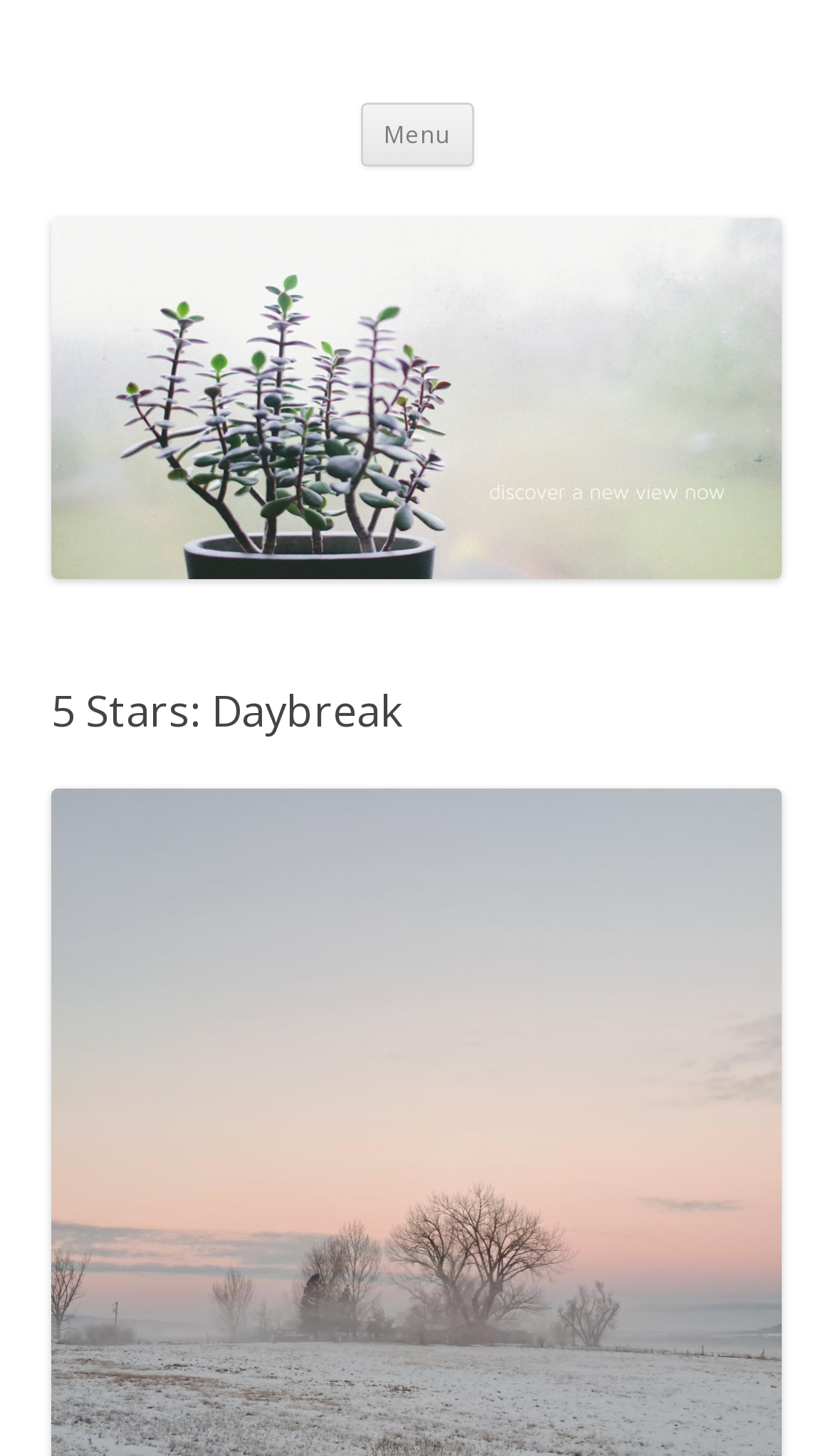Locate the UI element that matches the description parent_node: New View Now in the webpage screenshot. Return the bounding box coordinates in the format (top-left x, top-left y, bottom-right x, bottom-right y), with values ranging from 0 to 1.

[0.062, 0.375, 0.938, 0.403]